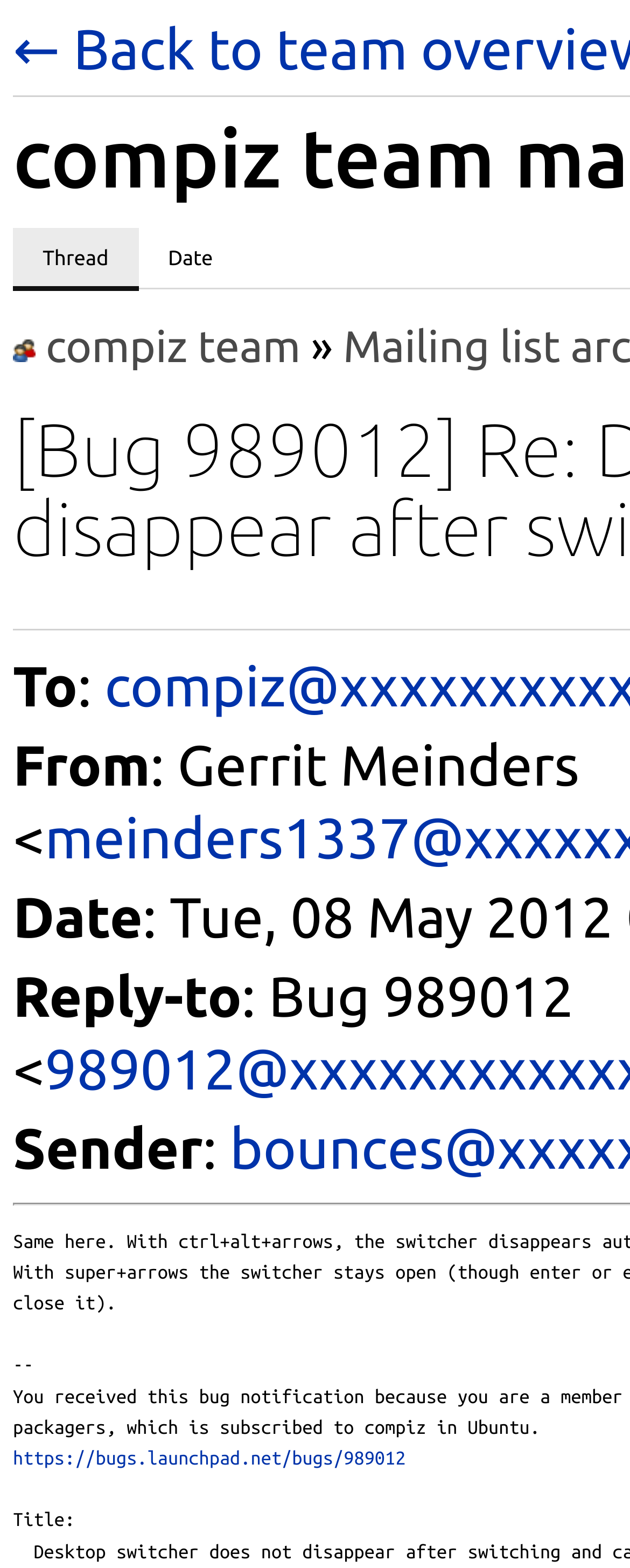For the element described, predict the bounding box coordinates as (top-left x, top-left y, bottom-right x, bottom-right y). All values should be between 0 and 1. Element description: https://bugs.launchpad.net/bugs/989012

[0.021, 0.924, 0.644, 0.937]